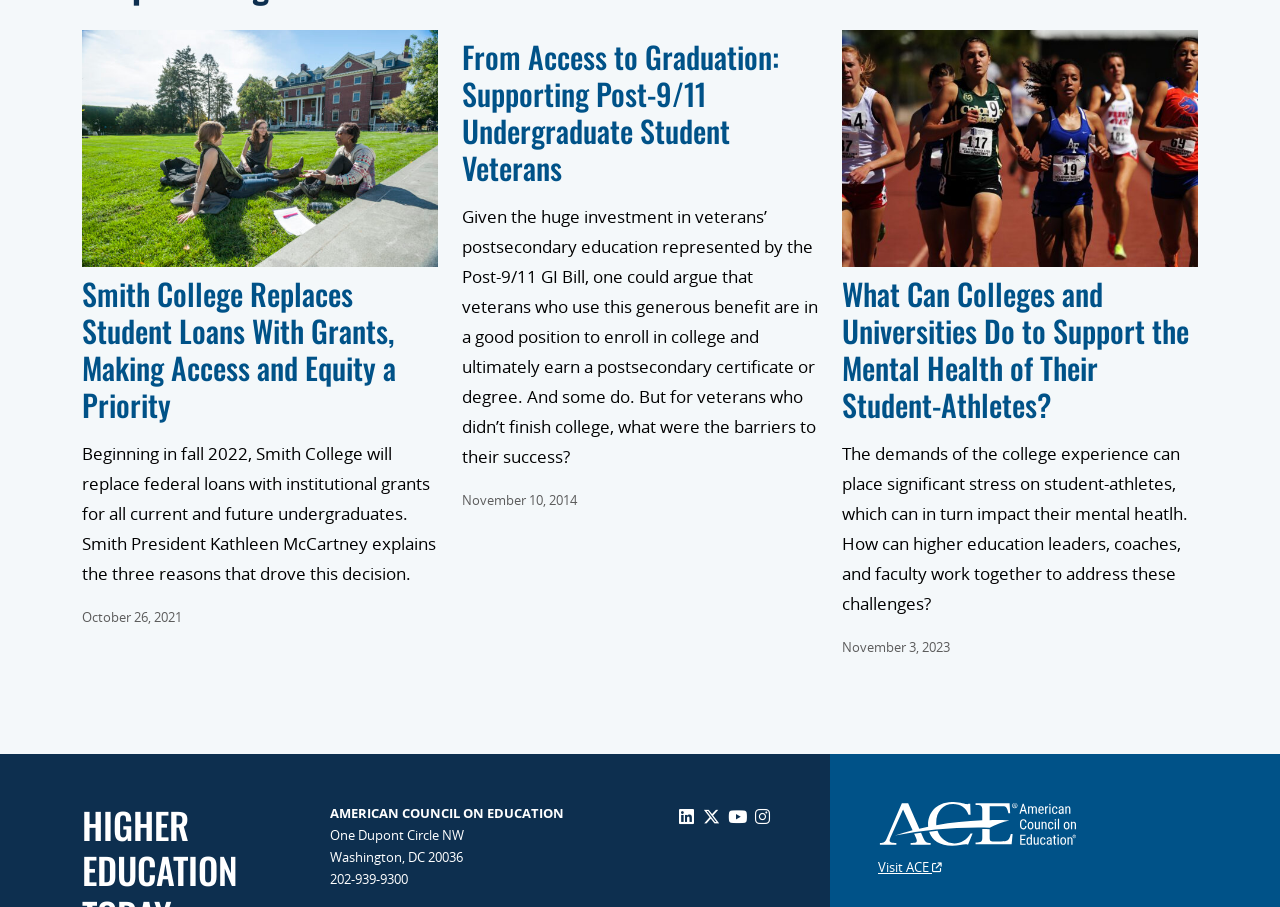Identify the bounding box coordinates of the element to click to follow this instruction: 'Read about Smith College replacing student loans with grants'. Ensure the coordinates are four float values between 0 and 1, provided as [left, top, right, bottom].

[0.064, 0.304, 0.342, 0.467]